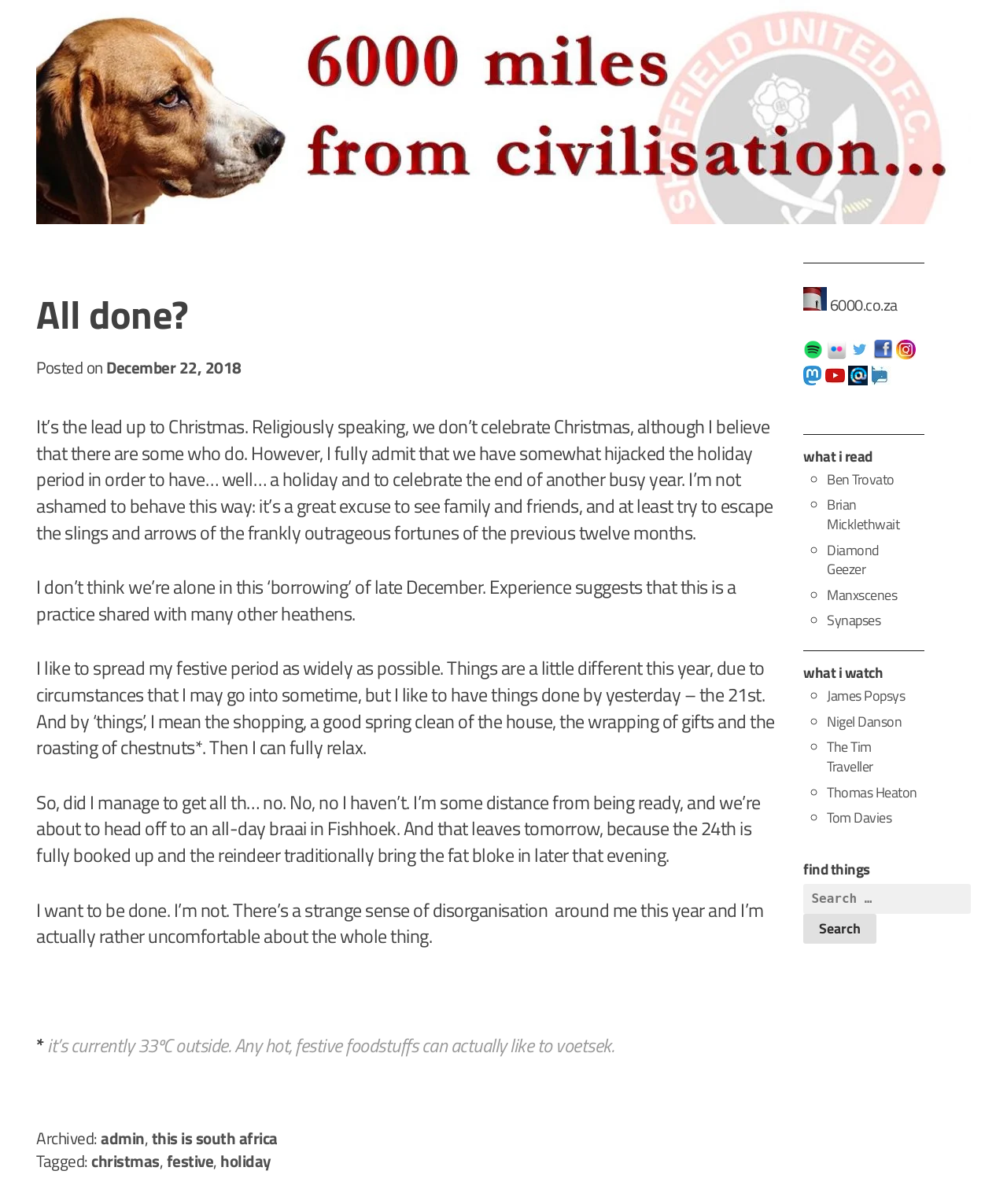Given the description "Brian Micklethwait", determine the bounding box of the corresponding UI element.

[0.821, 0.41, 0.893, 0.444]